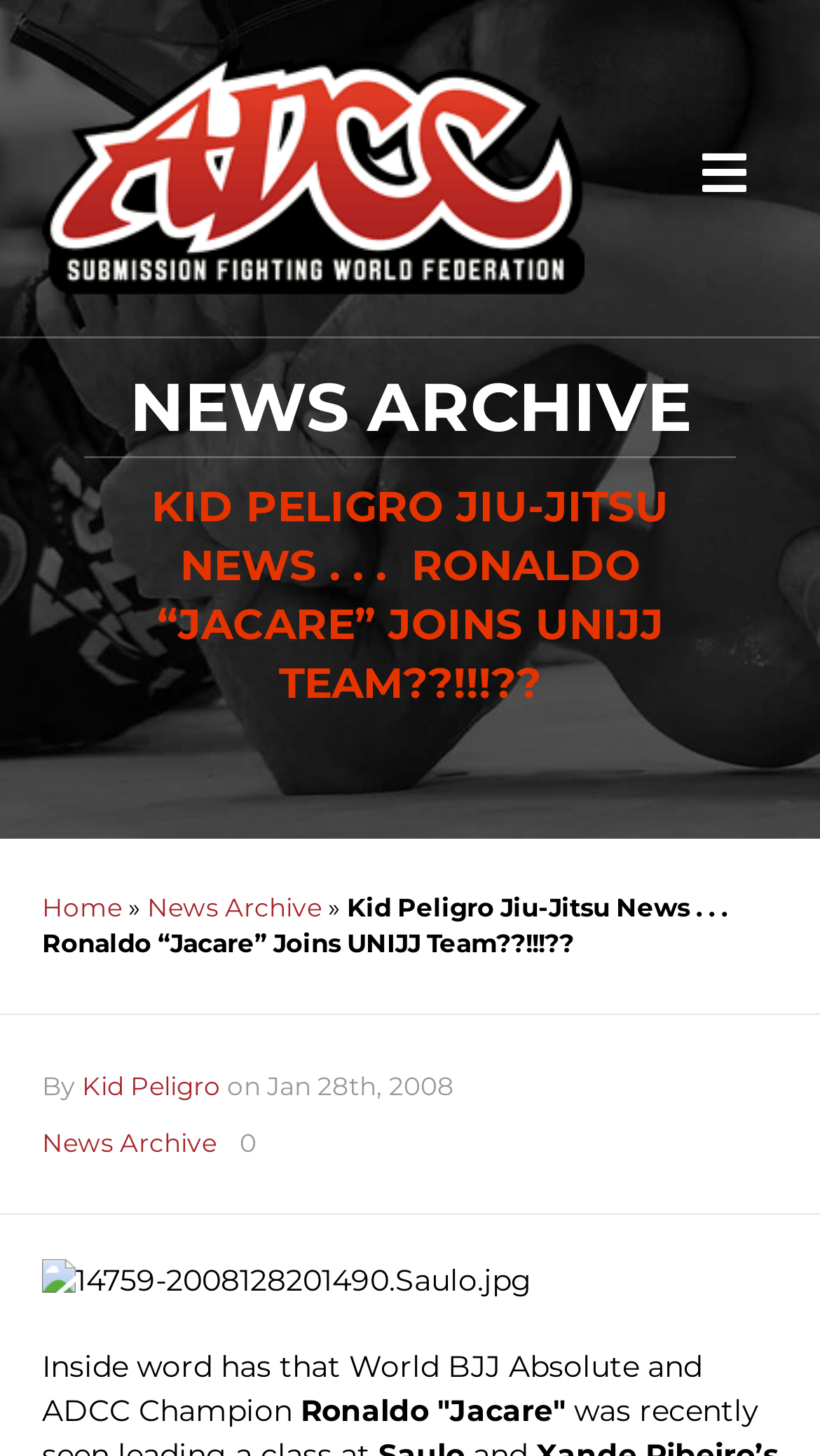Please find and provide the title of the webpage.

KID PELIGRO JIU-JITSU NEWS . . .  RONALDO “JACARE” JOINS UNIJJ TEAM??!!!??